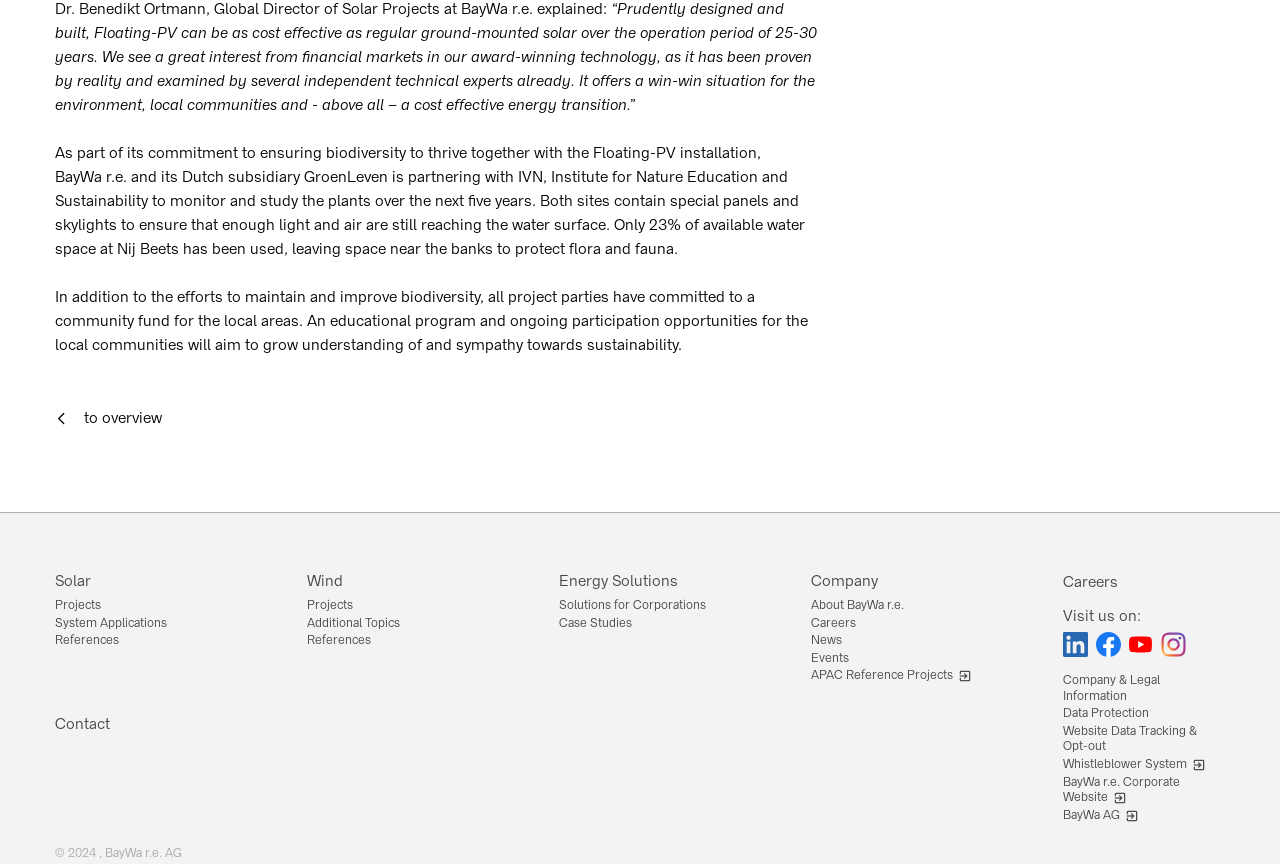Provide the bounding box coordinates of the section that needs to be clicked to accomplish the following instruction: "Read the 'Mazi Pilip: Squad Destroyer' article."

None